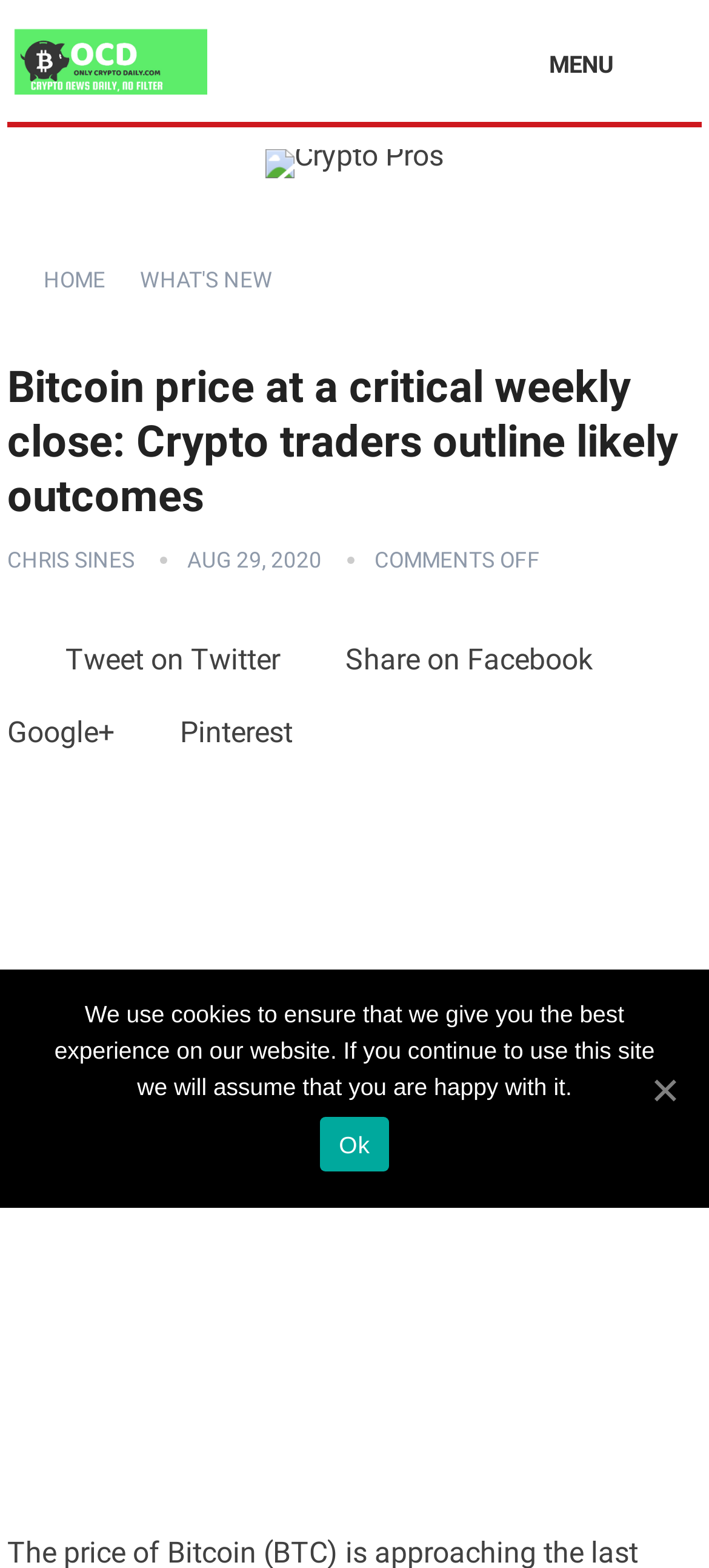Given the description of the UI element: "Home", predict the bounding box coordinates in the form of [left, top, right, bottom], with each value being a float between 0 and 1.

[0.061, 0.171, 0.184, 0.187]